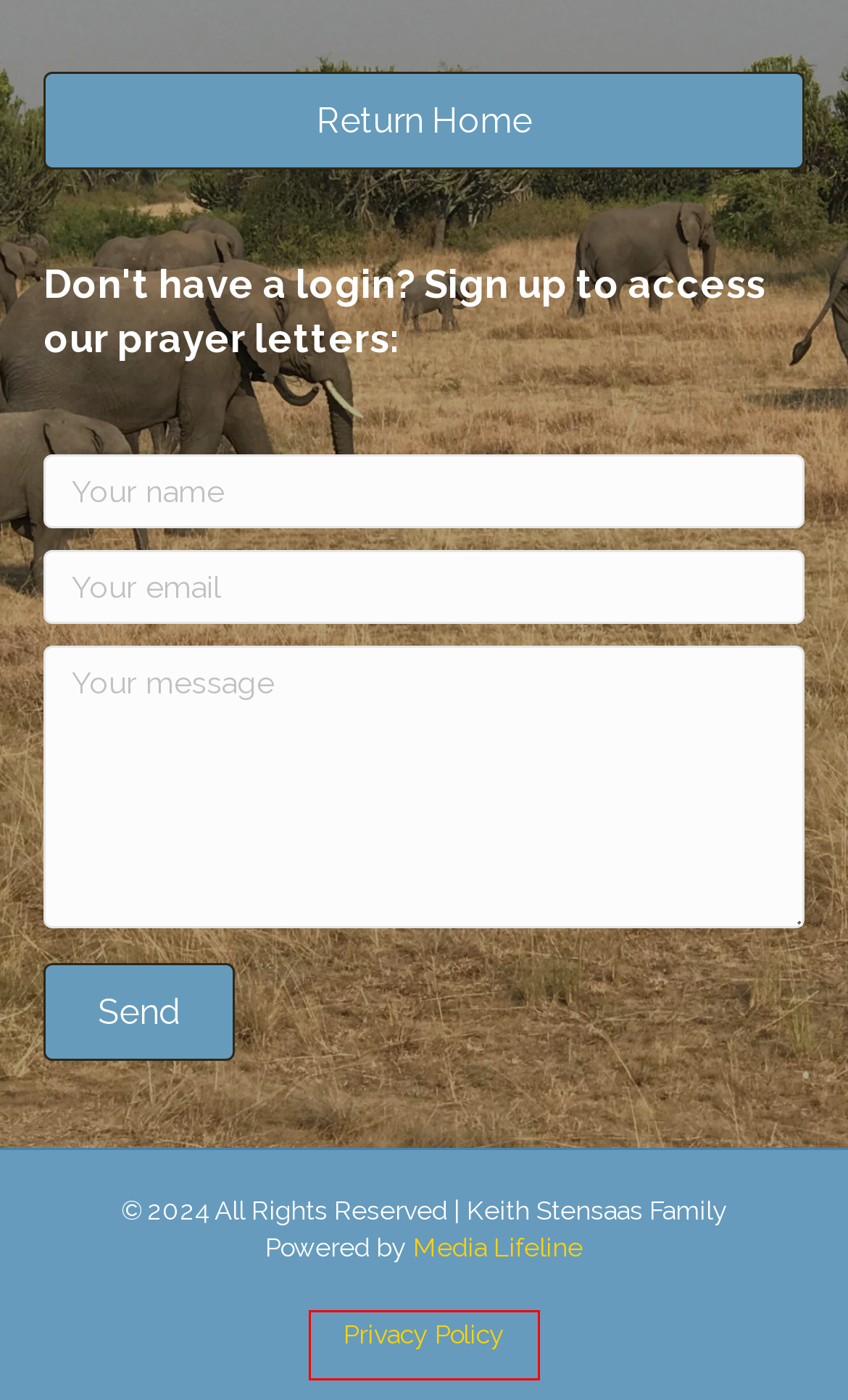With the provided webpage screenshot containing a red bounding box around a UI element, determine which description best matches the new webpage that appears after clicking the selected element. The choices are:
A. Links – Keith Stensaas Family
B. Media Lifeline - Lifeline Pro Software | Website Design & Care
C. Keith Stensaas Family
D. Privacy Policy – Keith Stensaas Family
E. About – Keith Stensaas Family
F. Ministries – Keith Stensaas Family
G. Contact – Keith Stensaas Family
H. Ministry Update Area – Keith Stensaas Family

D